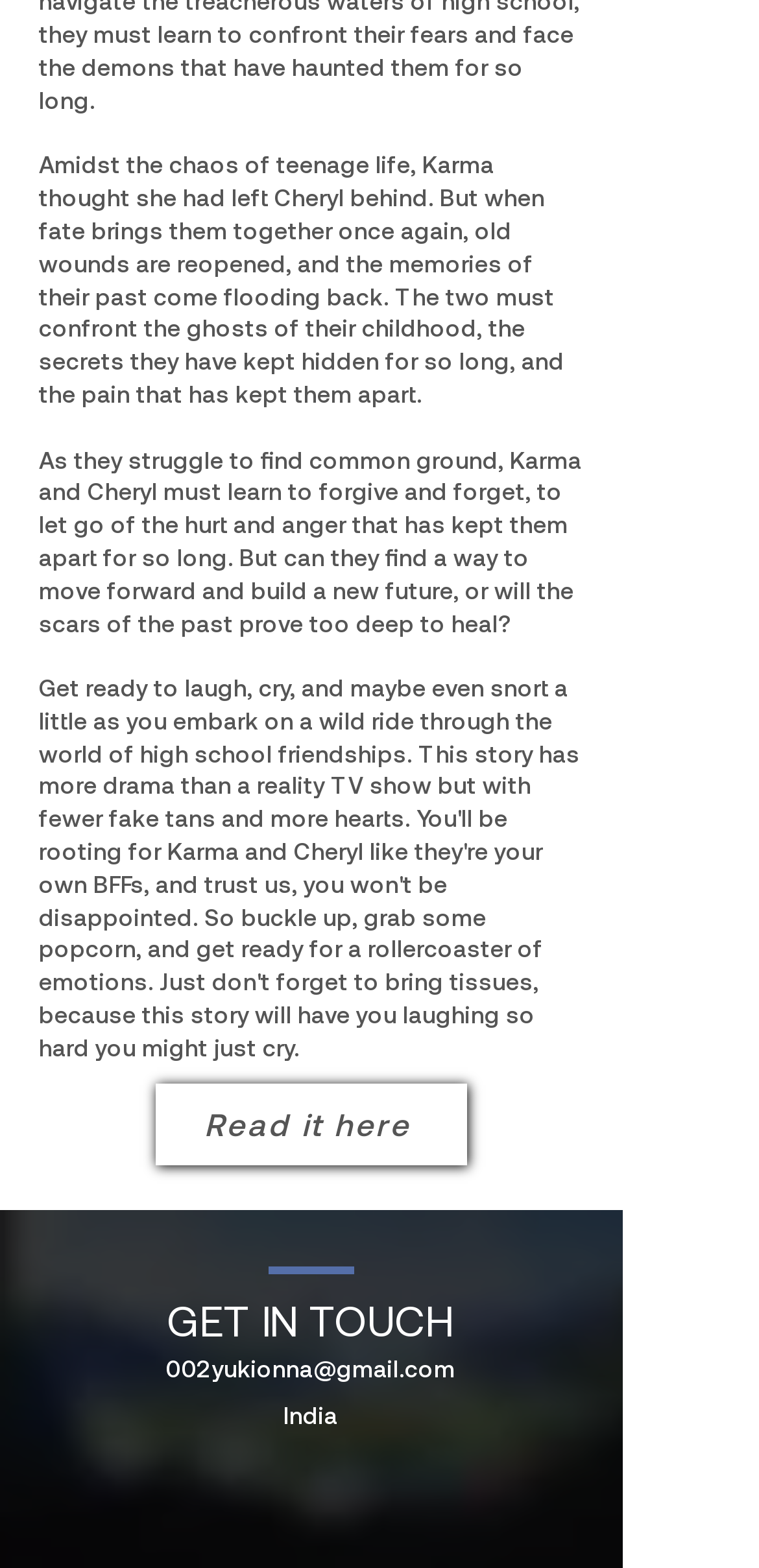How can I contact the author?
Look at the screenshot and respond with a single word or phrase.

Email or social media